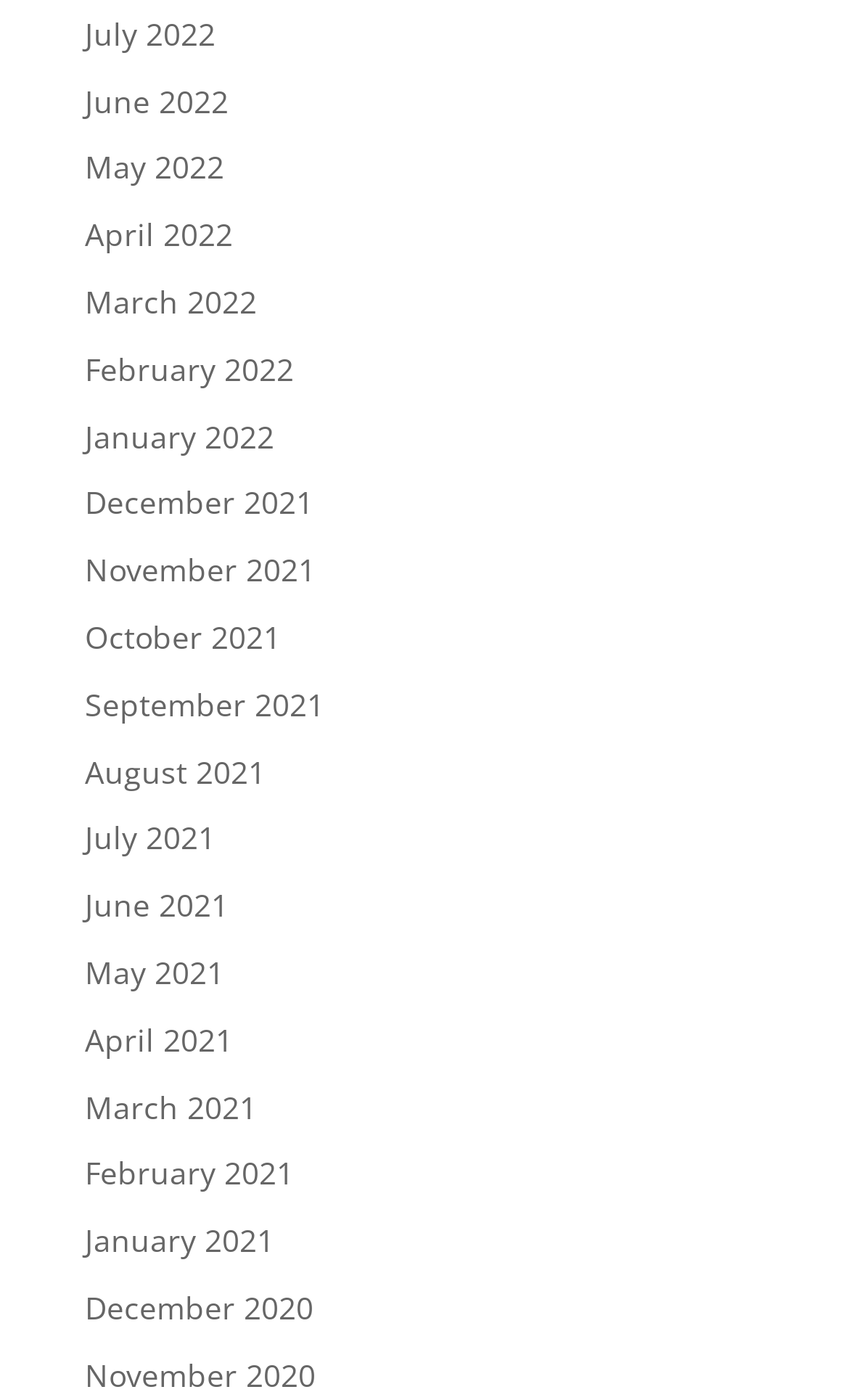What is the most recent month listed?
Look at the image and answer the question with a single word or phrase.

July 2022